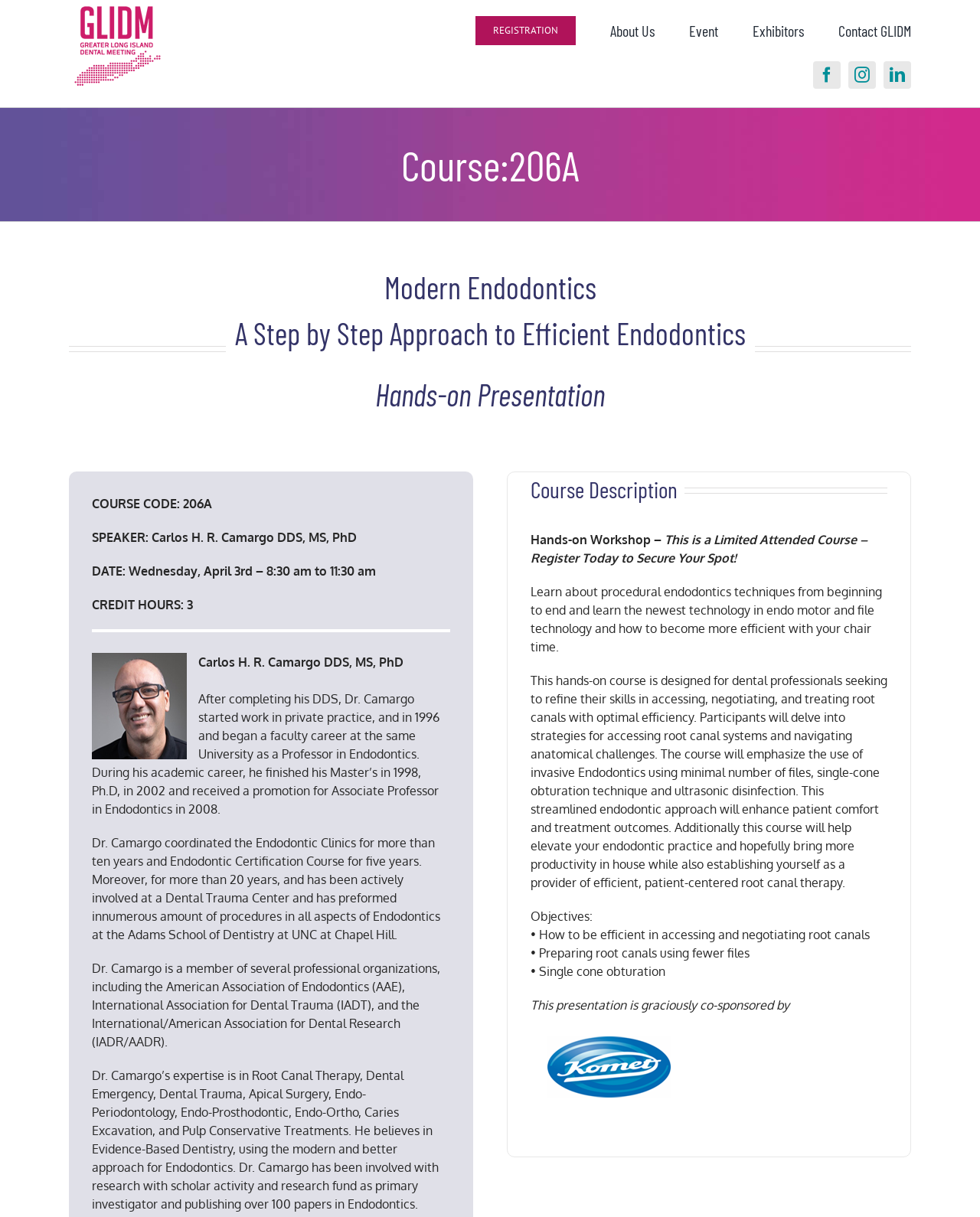Determine the bounding box coordinates of the clickable element to complete this instruction: "Click the REGISTRATION link". Provide the coordinates in the format of four float numbers between 0 and 1, [left, top, right, bottom].

[0.485, 0.0, 0.588, 0.05]